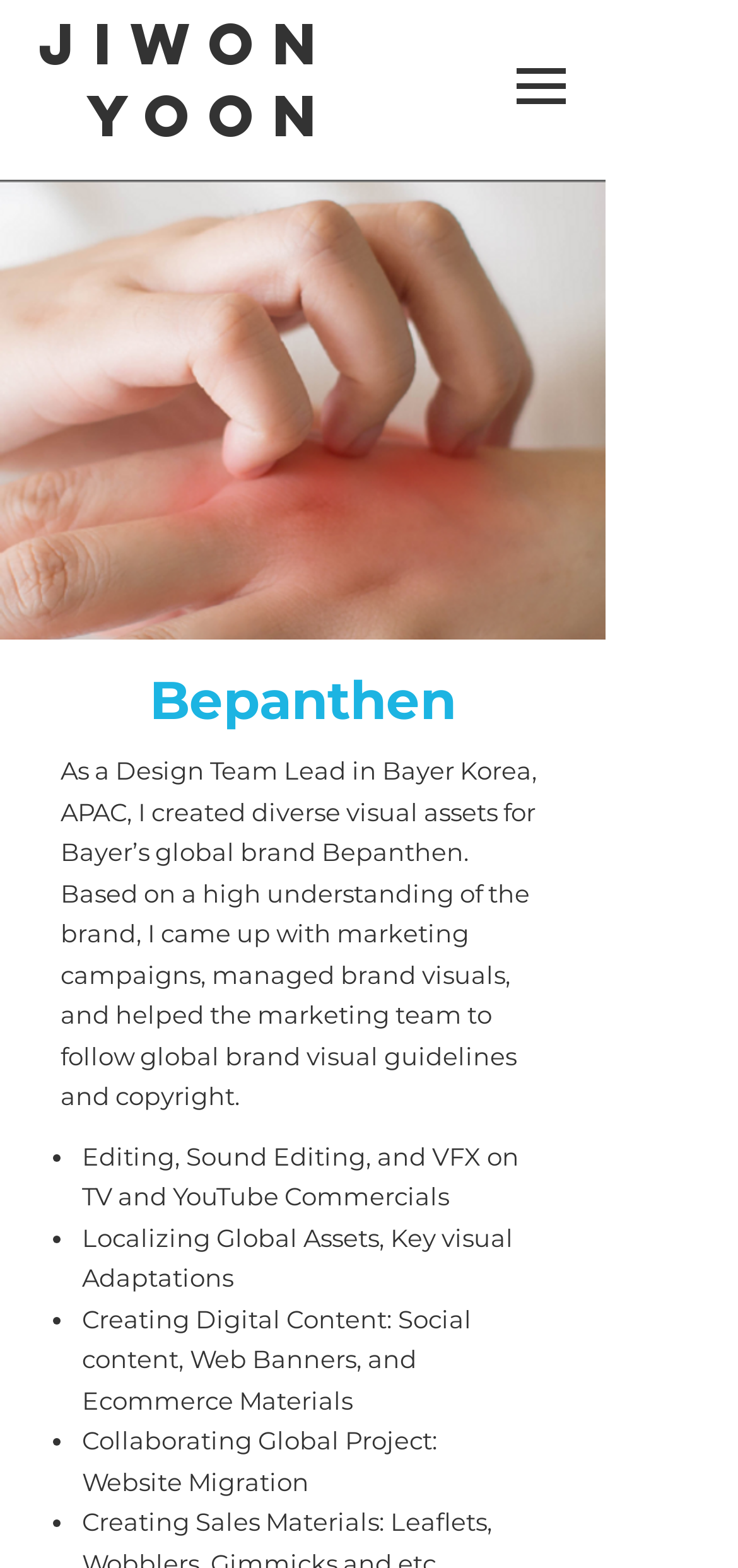What is the brand mentioned on the webpage?
Look at the image and provide a detailed response to the question.

The webpage has a heading element with the text 'Bepanthen' which suggests that this is the brand mentioned on the webpage. Additionally, the image 'Bepanthen_covid-01.png' also indicates that Bepanthen is a brand.